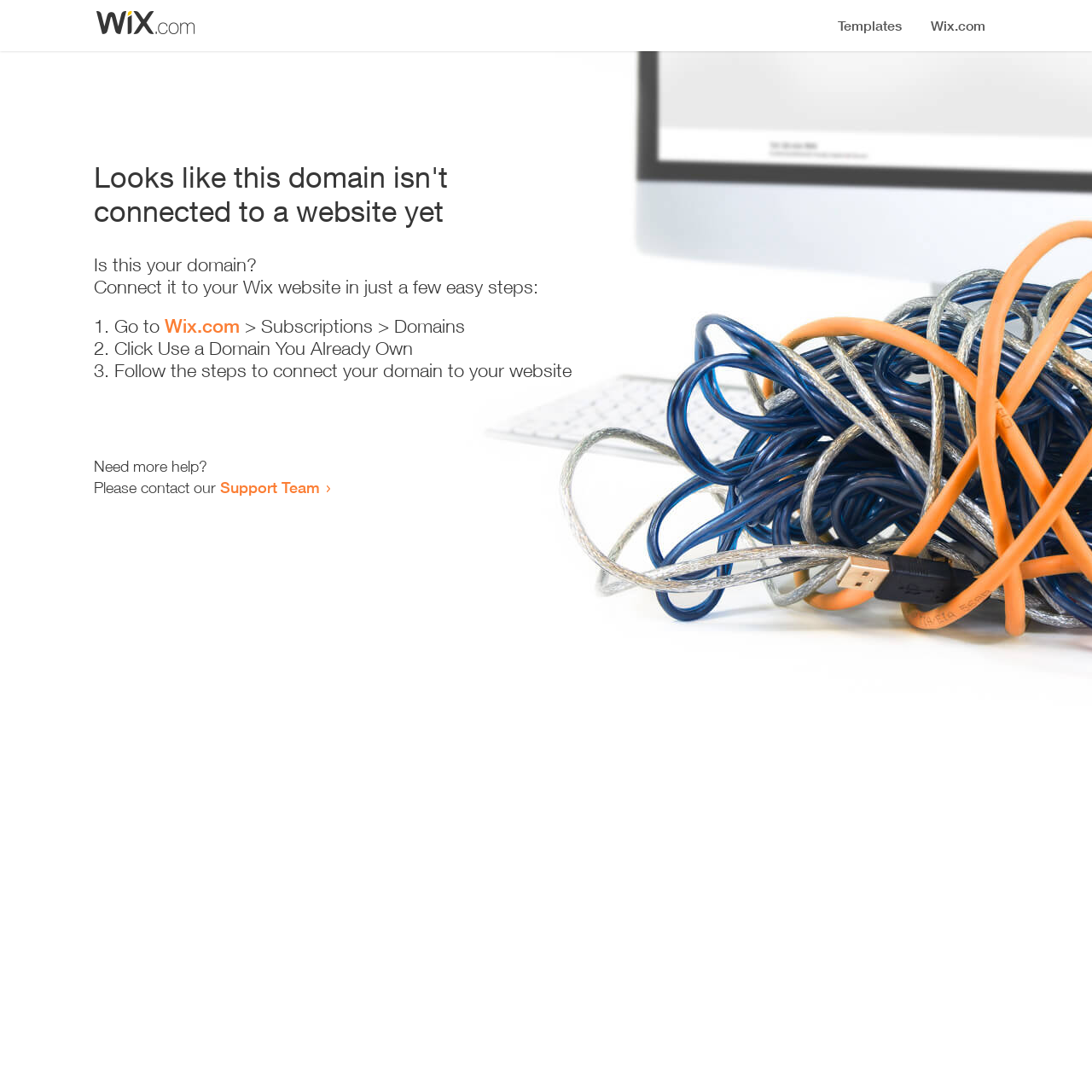What is the position of the image on the webpage?
Based on the image, provide your answer in one word or phrase.

Top-left